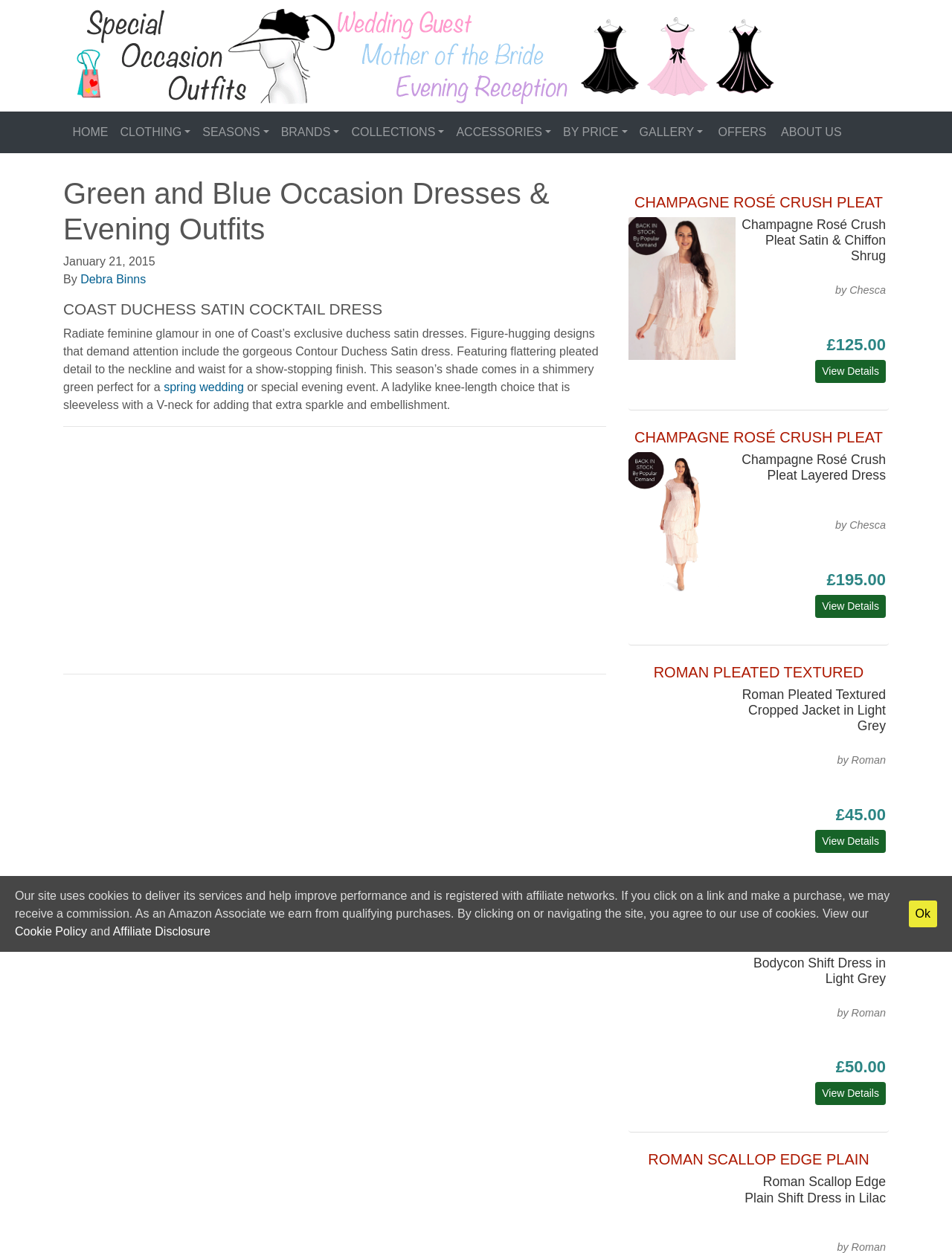Please identify the bounding box coordinates of the region to click in order to complete the task: "Browse CLOTHING". The coordinates must be four float numbers between 0 and 1, specified as [left, top, right, bottom].

[0.12, 0.094, 0.206, 0.118]